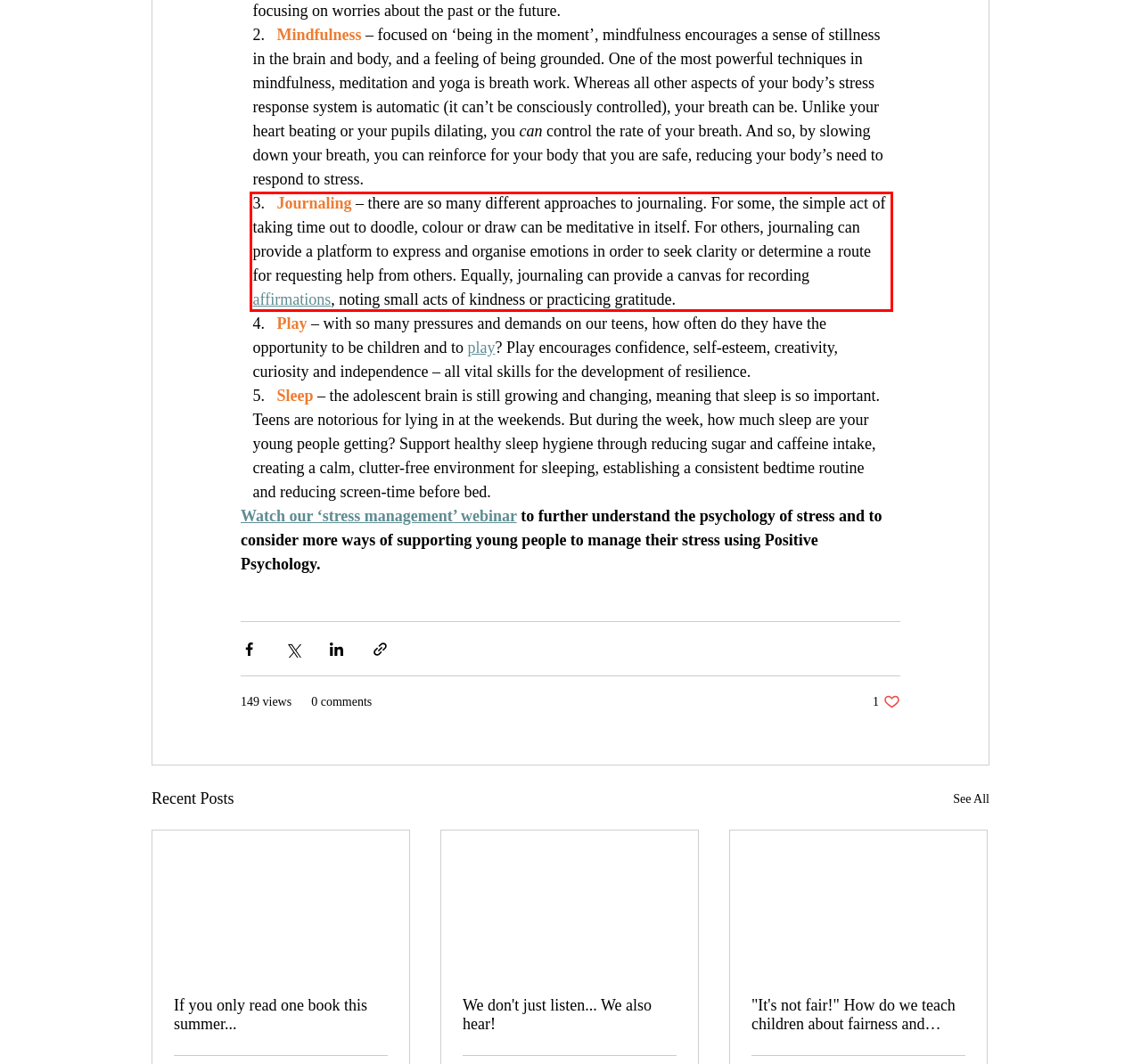Look at the screenshot of the webpage, locate the red rectangle bounding box, and generate the text content that it contains.

Journaling – there are so many different approaches to journaling. For some, the simple act of taking time out to doodle, colour or draw can be meditative in itself. For others, journaling can provide a platform to express and organise emotions in order to seek clarity or determine a route for requesting help from others. Equally, journaling can provide a canvas for recording affirmations, noting small acts of kindness or practicing gratitude.